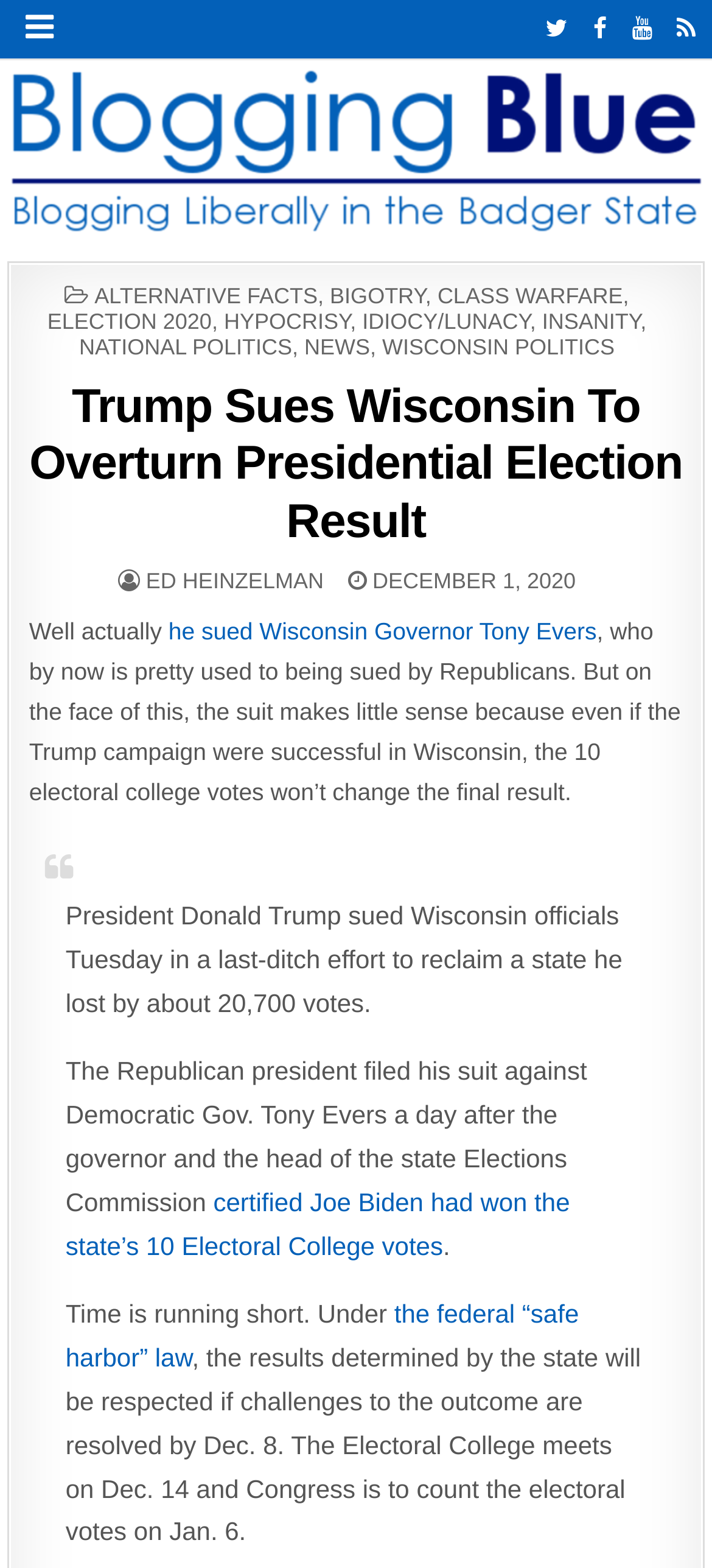Using the provided description: "Election 2020", find the bounding box coordinates of the corresponding UI element. The output should be four float numbers between 0 and 1, in the format [left, top, right, bottom].

[0.066, 0.197, 0.297, 0.213]